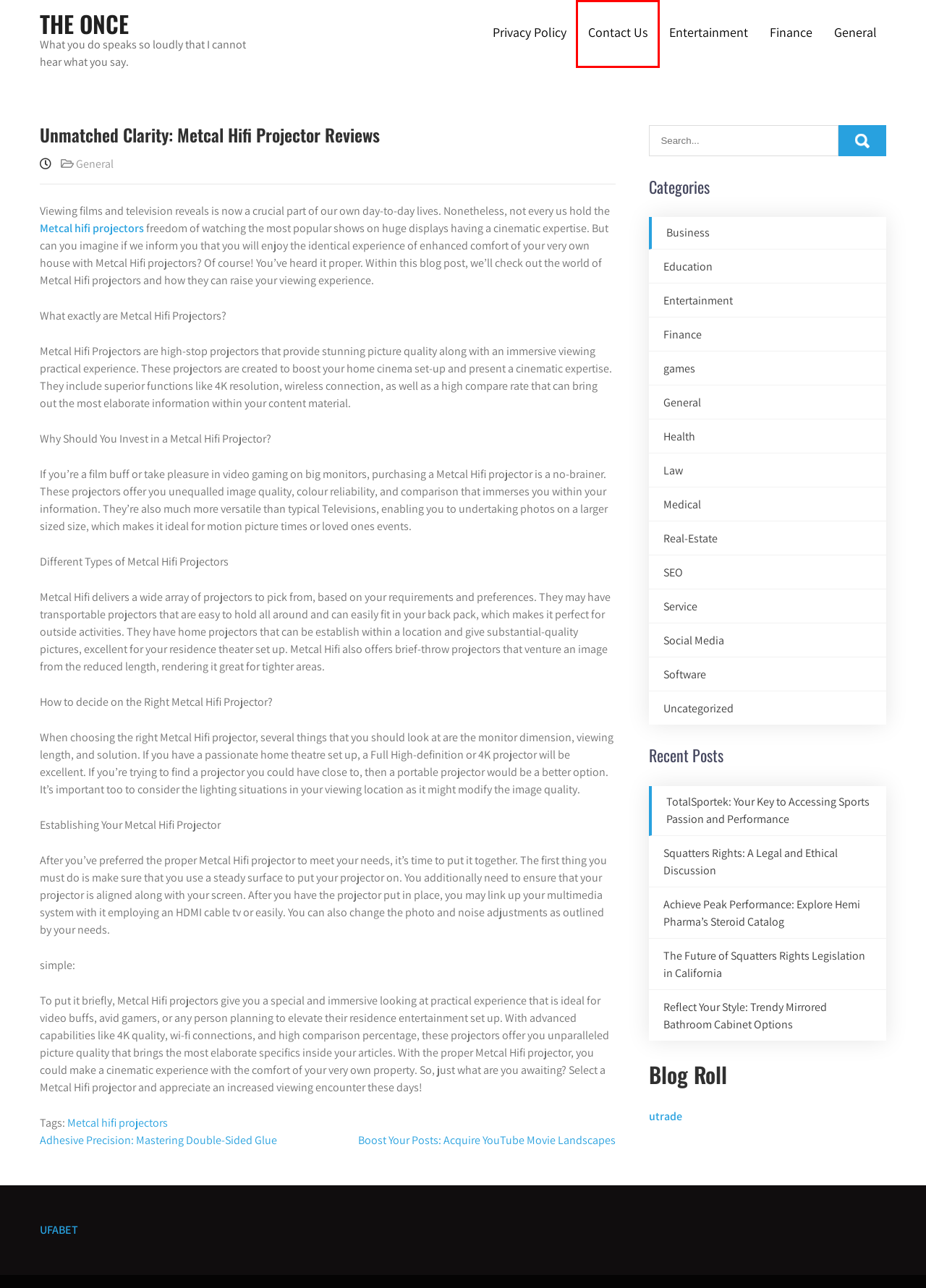Observe the screenshot of a webpage with a red bounding box around an element. Identify the webpage description that best fits the new page after the element inside the bounding box is clicked. The candidates are:
A. Law –  The Once
B. The Once – What you do speaks so loudly that I cannot hear what you say.
C. Health –  The Once
D. UTrade Markets
E. The Future of Squatters Rights Legislation in California –  The Once
F. Finance –  The Once
G. Contact Us –  The Once
H. SEO –  The Once

G